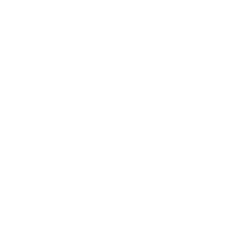Illustrate the image with a detailed caption.

The image features a blank placeholder graphic, likely intended to represent an area for visual content related to terrazzo flooring. This image is situated within the "FEATURED POSTS" section, which highlights various aspects of terrazzo care and maintenance. Accompanying the image are headings and texts discussing proper terrazzo care and the importance of ongoing maintenance after polishing. The layout suggests this visual is part of a broader informational post aimed at homeowners or professionals interested in terrazzo flooring solutions, encouraging further reading on topics such as chip and crack repair.